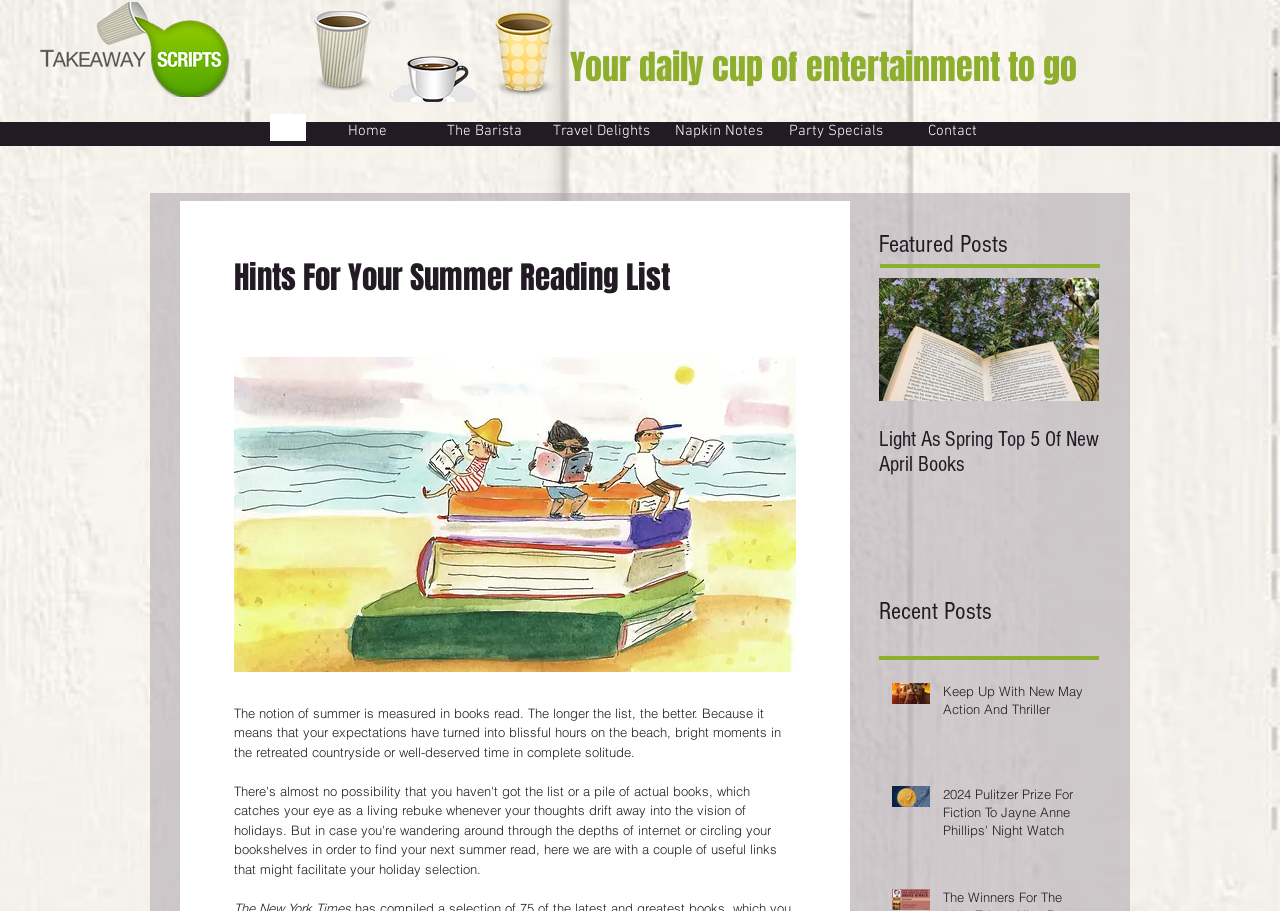Find the bounding box coordinates of the area to click in order to follow the instruction: "Read the 'Light As Spring Top 5 Of New April Books' post".

[0.687, 0.305, 0.859, 0.616]